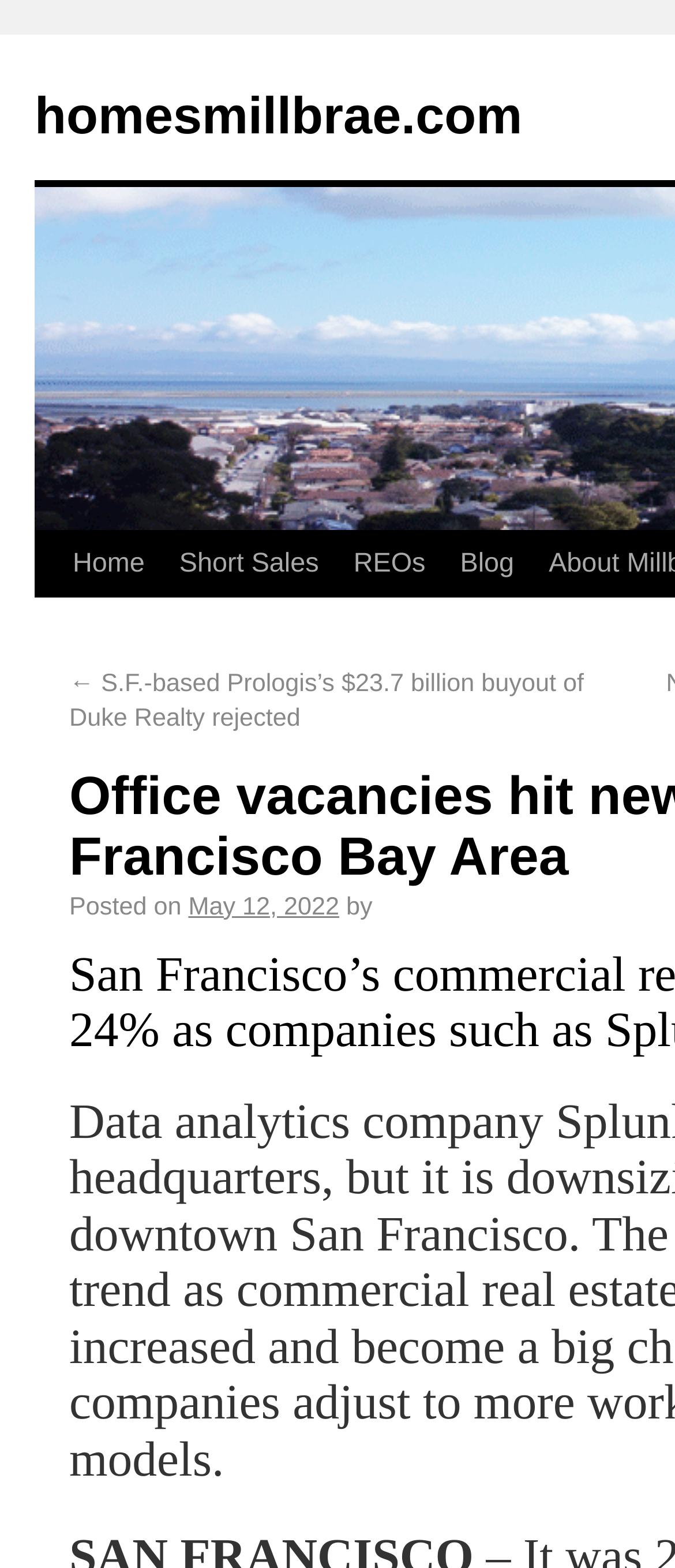Please find and give the text of the main heading on the webpage.

Office vacancies hit new high in San Francisco Bay Area